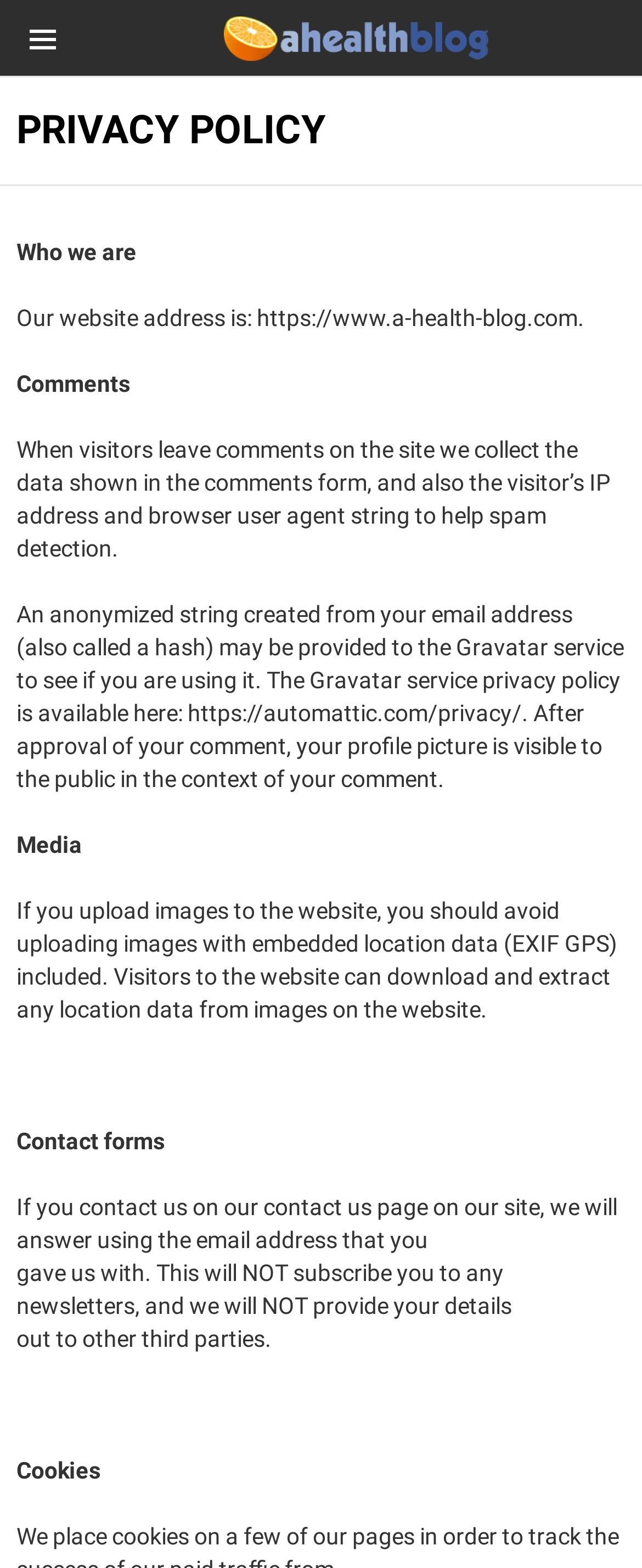Answer the following query concisely with a single word or phrase:
How will the website respond to contact form submissions?

Will answer using the provided email address